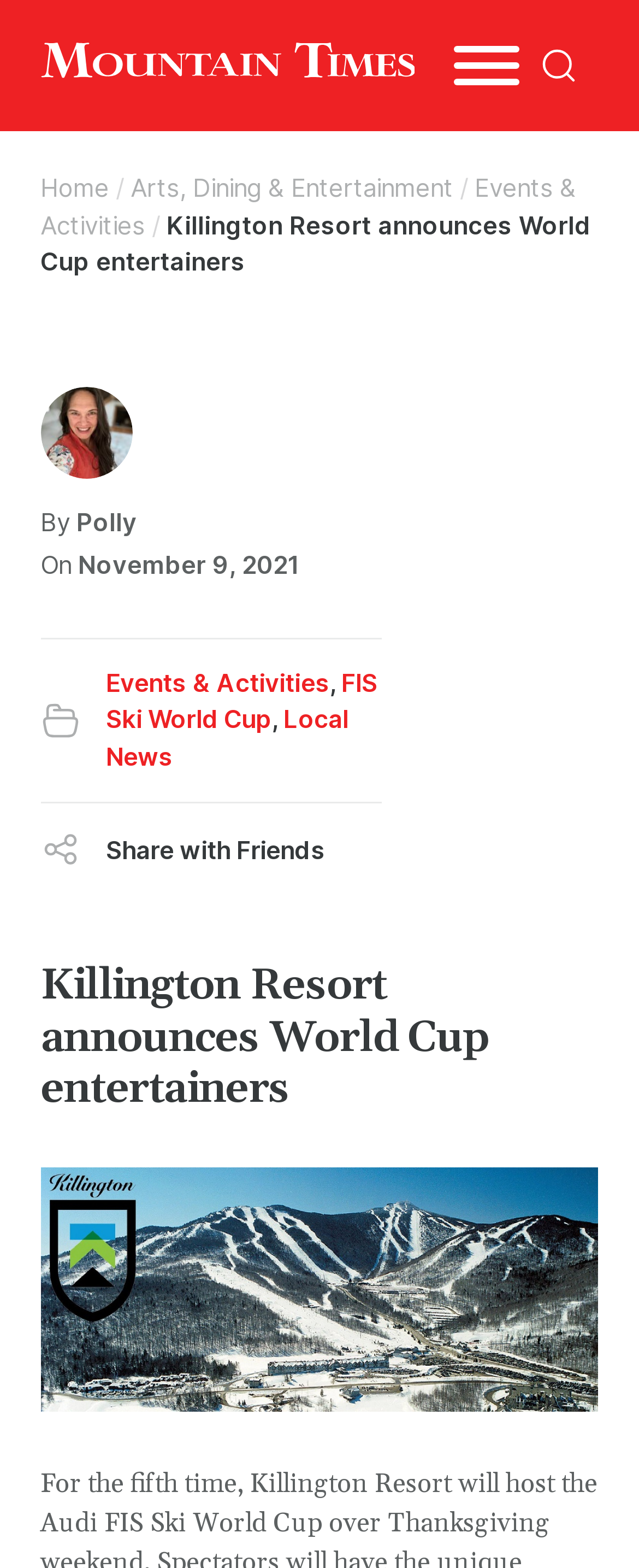How many social media platforms are available for sharing?
Answer the question based on the image using a single word or a brief phrase.

4